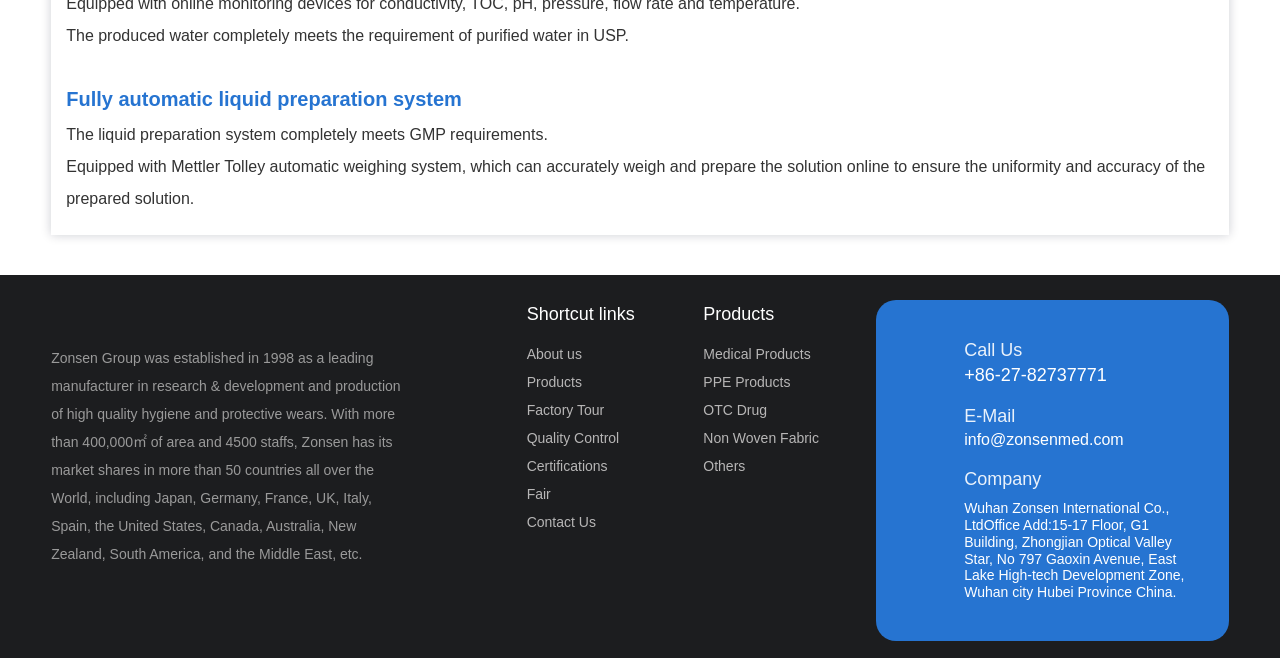What is the email address to contact Zonsen?
Analyze the screenshot and provide a detailed answer to the question.

The email address is mentioned in the link element with the text 'info@zonsenmed.com' and is also accompanied by an image of an email.